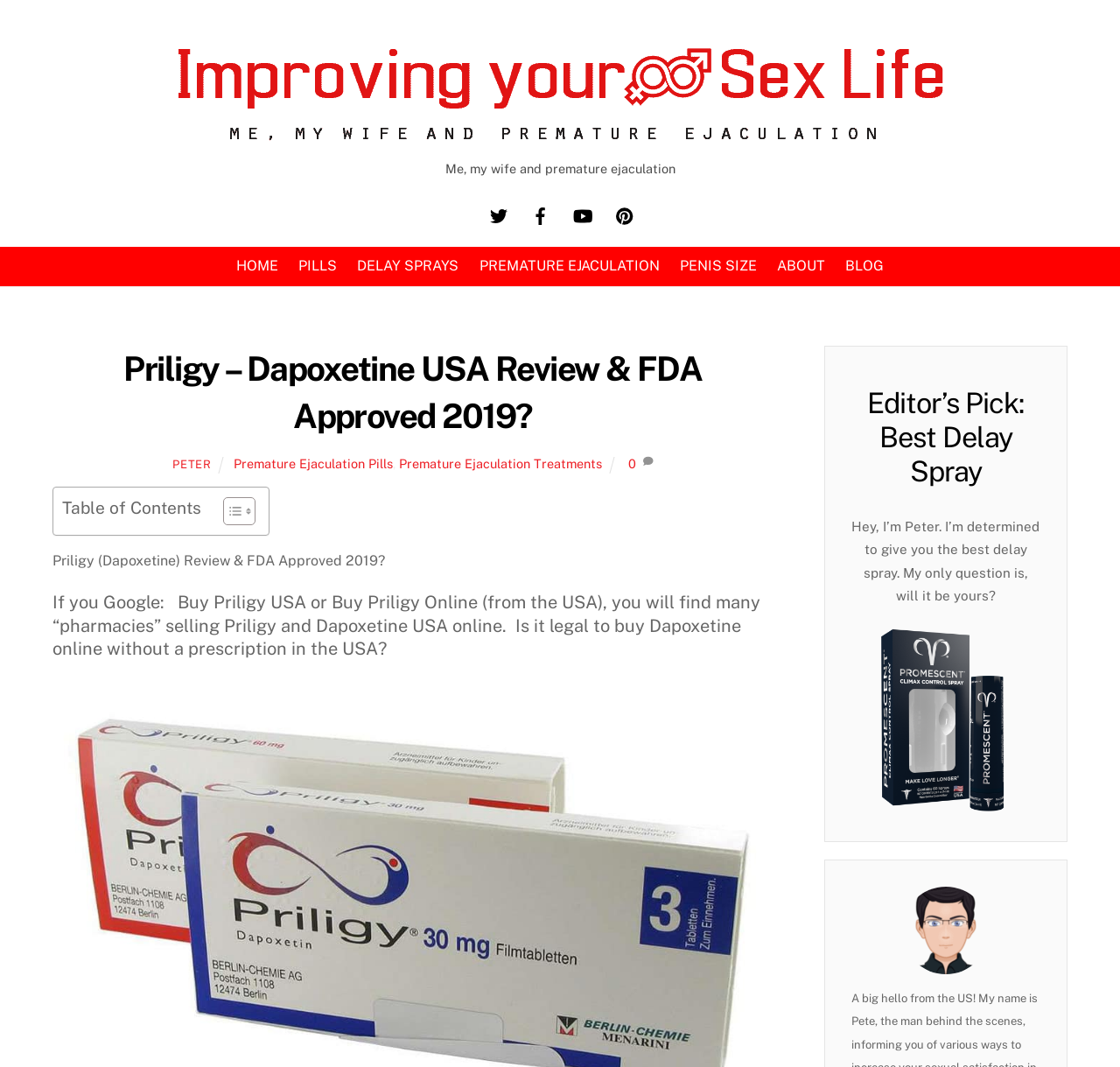Determine the bounding box coordinates of the clickable element necessary to fulfill the instruction: "Go to the HOME page". Provide the coordinates as four float numbers within the 0 to 1 range, i.e., [left, top, right, bottom].

[0.203, 0.231, 0.256, 0.268]